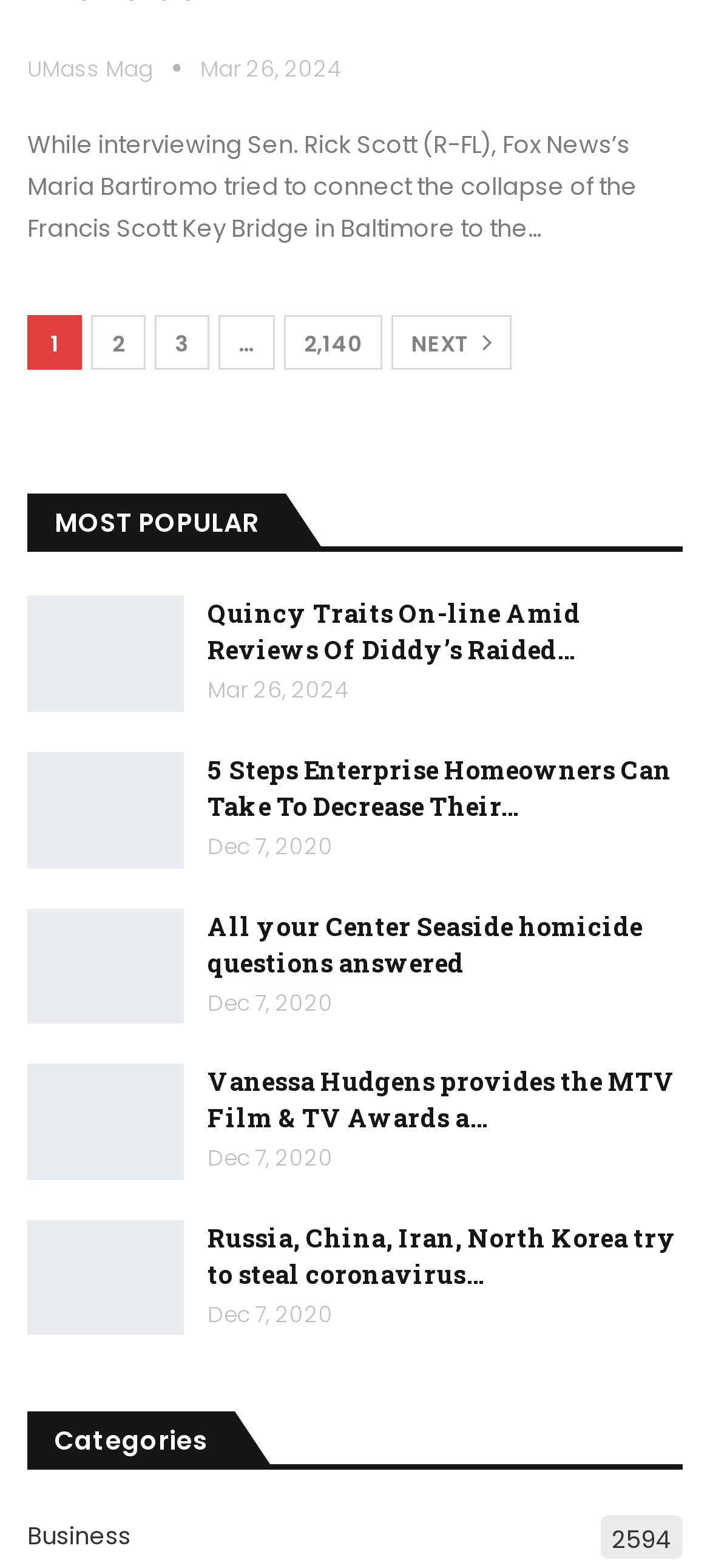Provide your answer in a single word or phrase: 
How many pages are there in this article list?

2,140